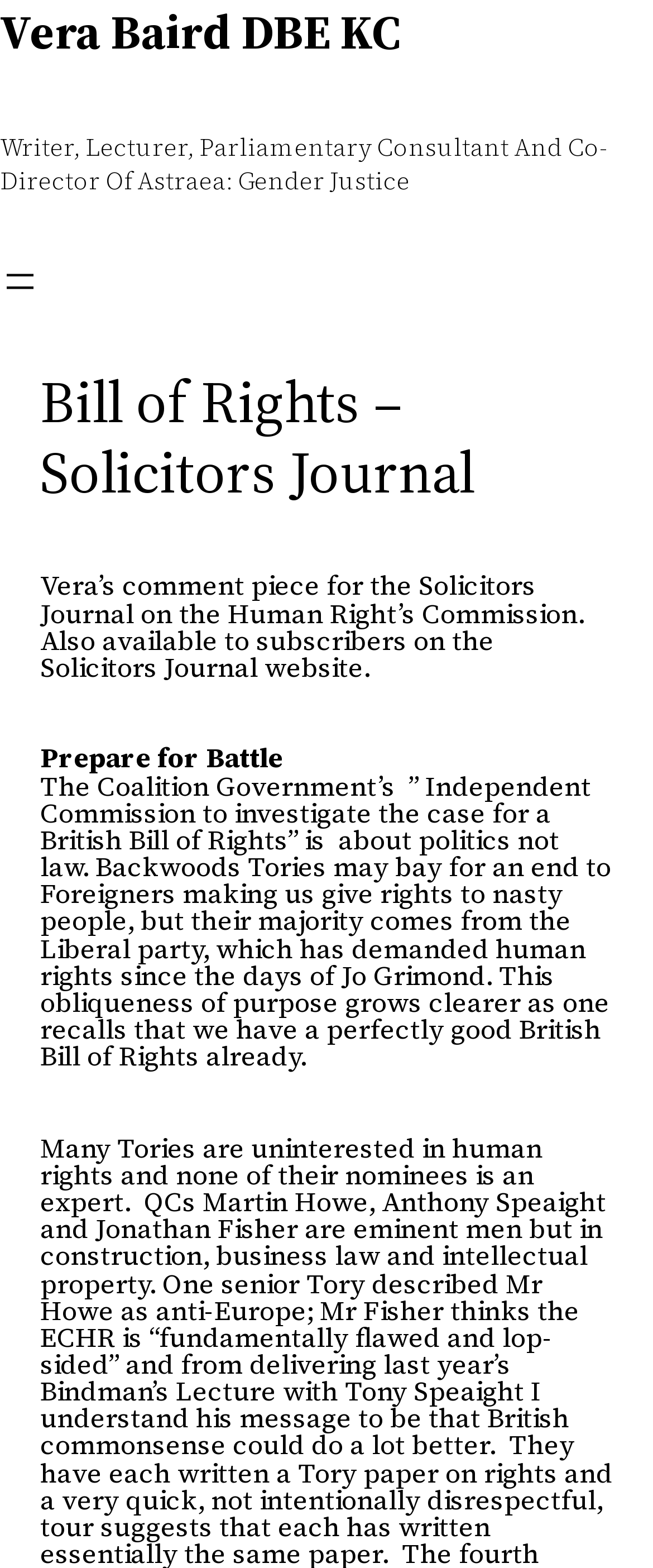Provide the bounding box coordinates of the HTML element this sentence describes: "aria-label="Open menu"".

[0.0, 0.167, 0.062, 0.192]